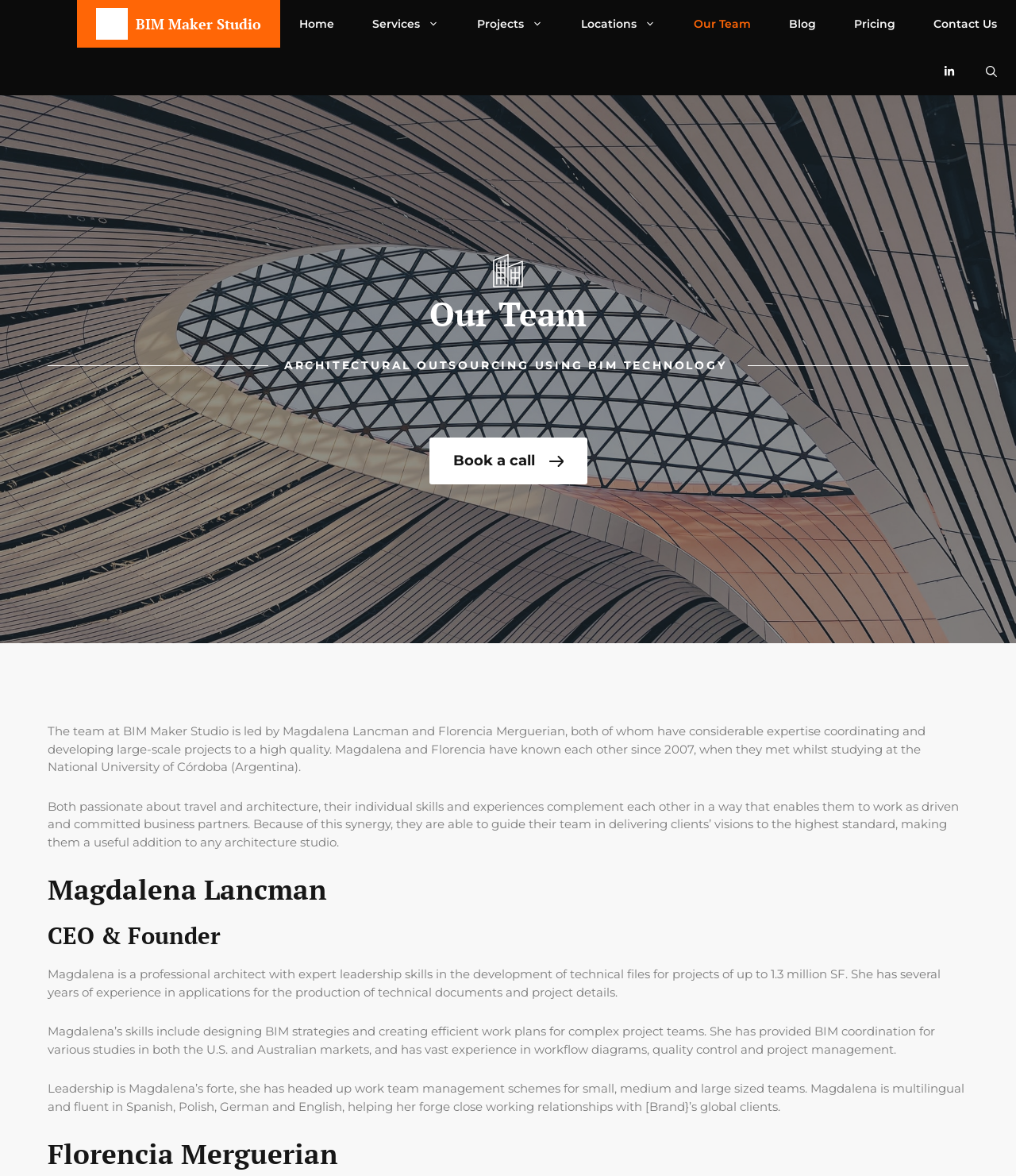Locate the bounding box coordinates of the clickable area needed to fulfill the instruction: "Contact us today".

None